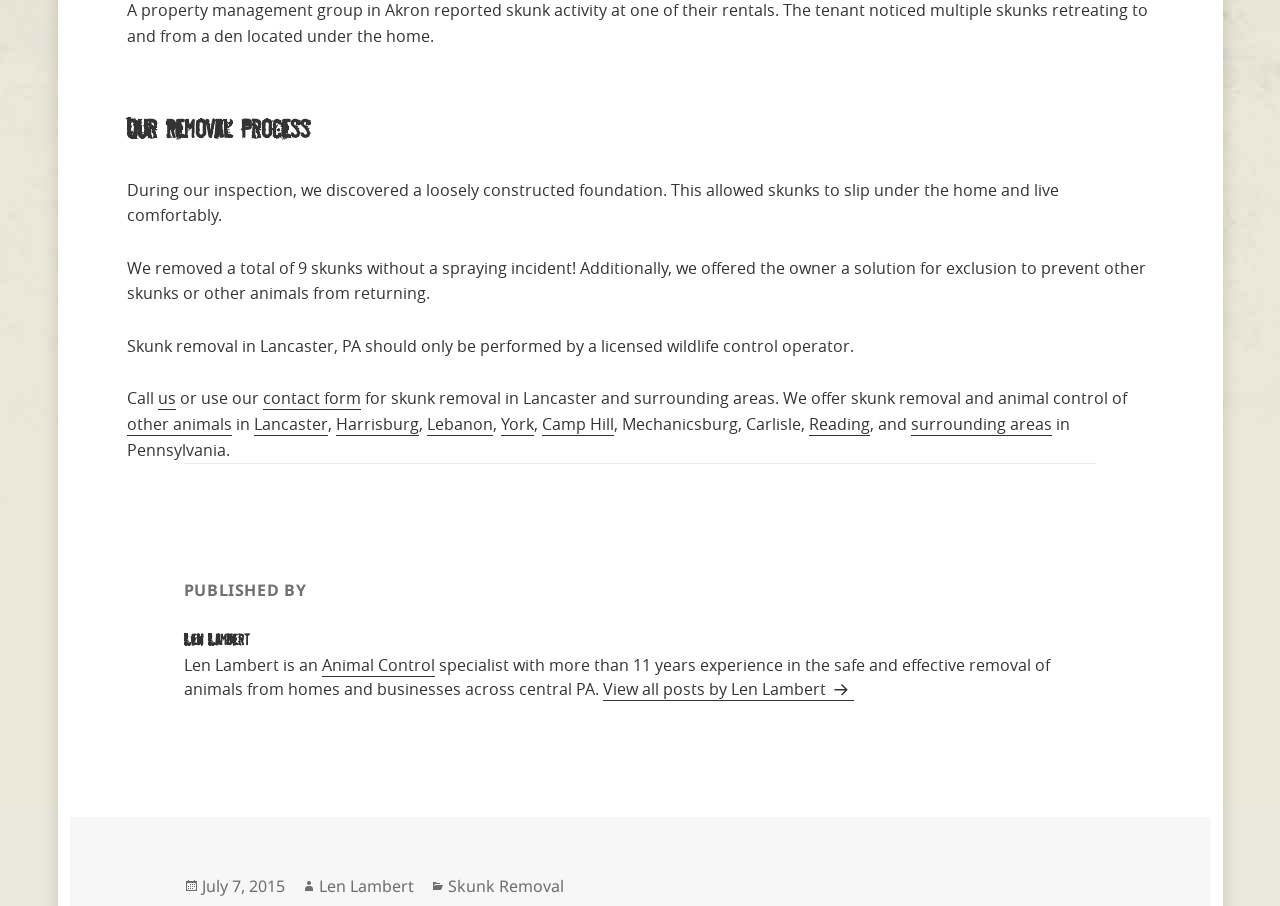Give a one-word or phrase response to the following question: What areas do they offer skunk removal services in?

Lancaster, Harrisburg, Lebanon, York, etc.